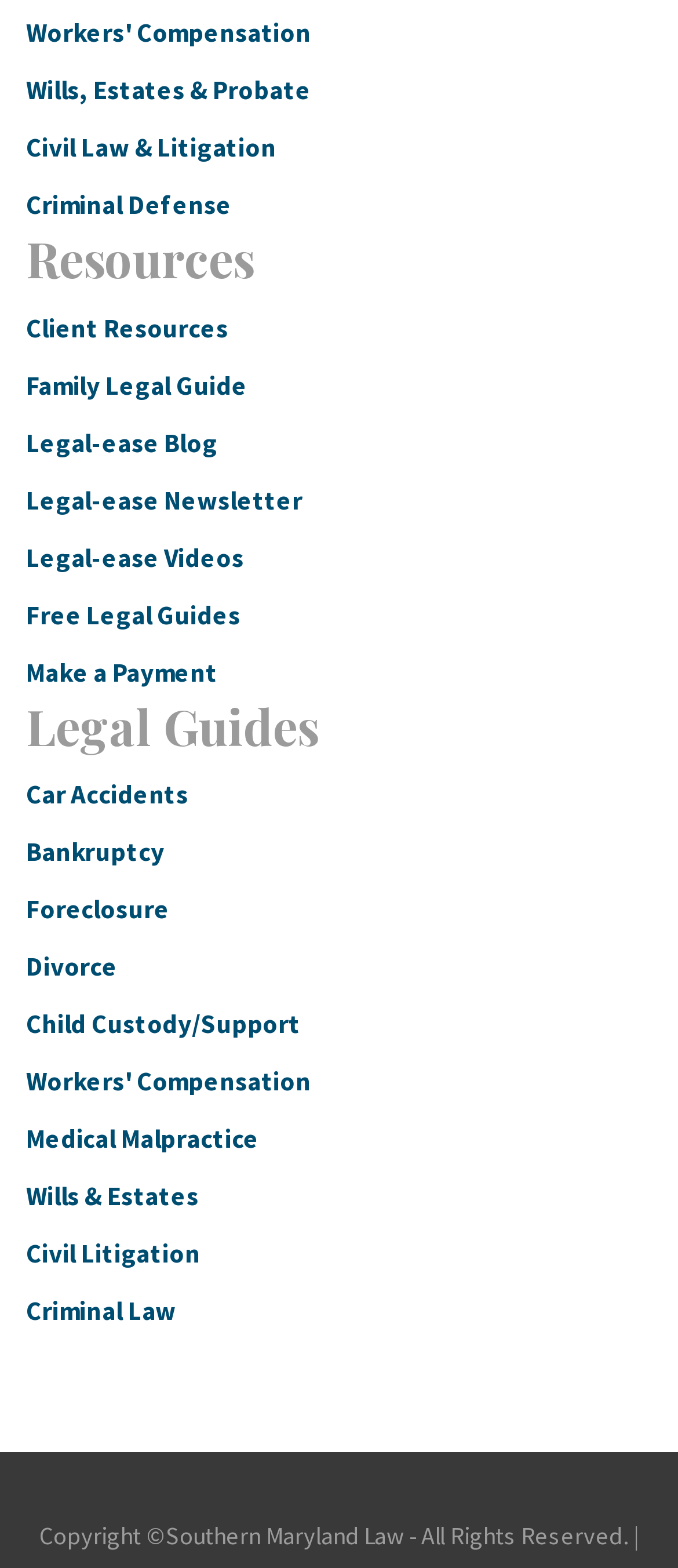Answer the question briefly using a single word or phrase: 
What is the category of 'Criminal Defense'?

Legal service